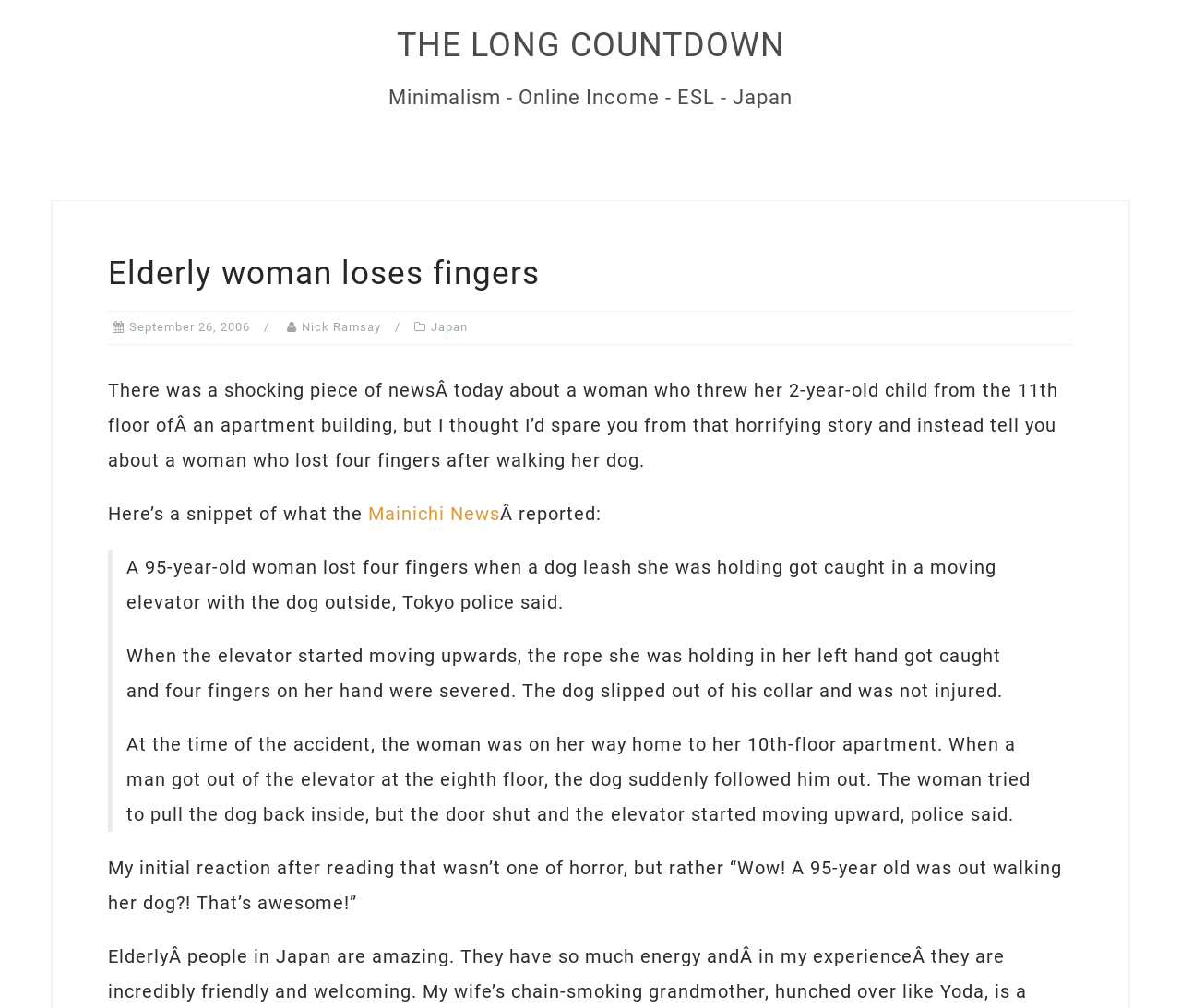Offer a meticulous description of the webpage's structure and content.

The webpage appears to be a blog post or article about an elderly woman who lost four fingers in an accident involving a dog leash and an elevator. At the top of the page, there is a link to "THE LONG COUNTDOWN" and a static text element displaying the categories "Minimalism - Online Income - ESL - Japan". 

Below this, there is a header section containing a heading that reads "Elderly woman loses fingers" and three links: one to the date "September 26, 2006", another to the author "Nick Ramsay", and a third to the location "Japan". 

The main content of the page is a block of text that describes the accident, citing a report from Mainichi News. The text is divided into four paragraphs, with the first paragraph introducing the story and the following three paragraphs providing more details about the accident. 

The accident is described as a shocking incident where a 95-year-old woman lost four fingers when her dog leash got caught in a moving elevator. The text also mentions that the dog was not injured in the accident. 

At the bottom of the page, there is a final paragraph that expresses the author's initial reaction to the story, which was one of admiration for the 95-year-old woman's active lifestyle rather than horror at the accident.